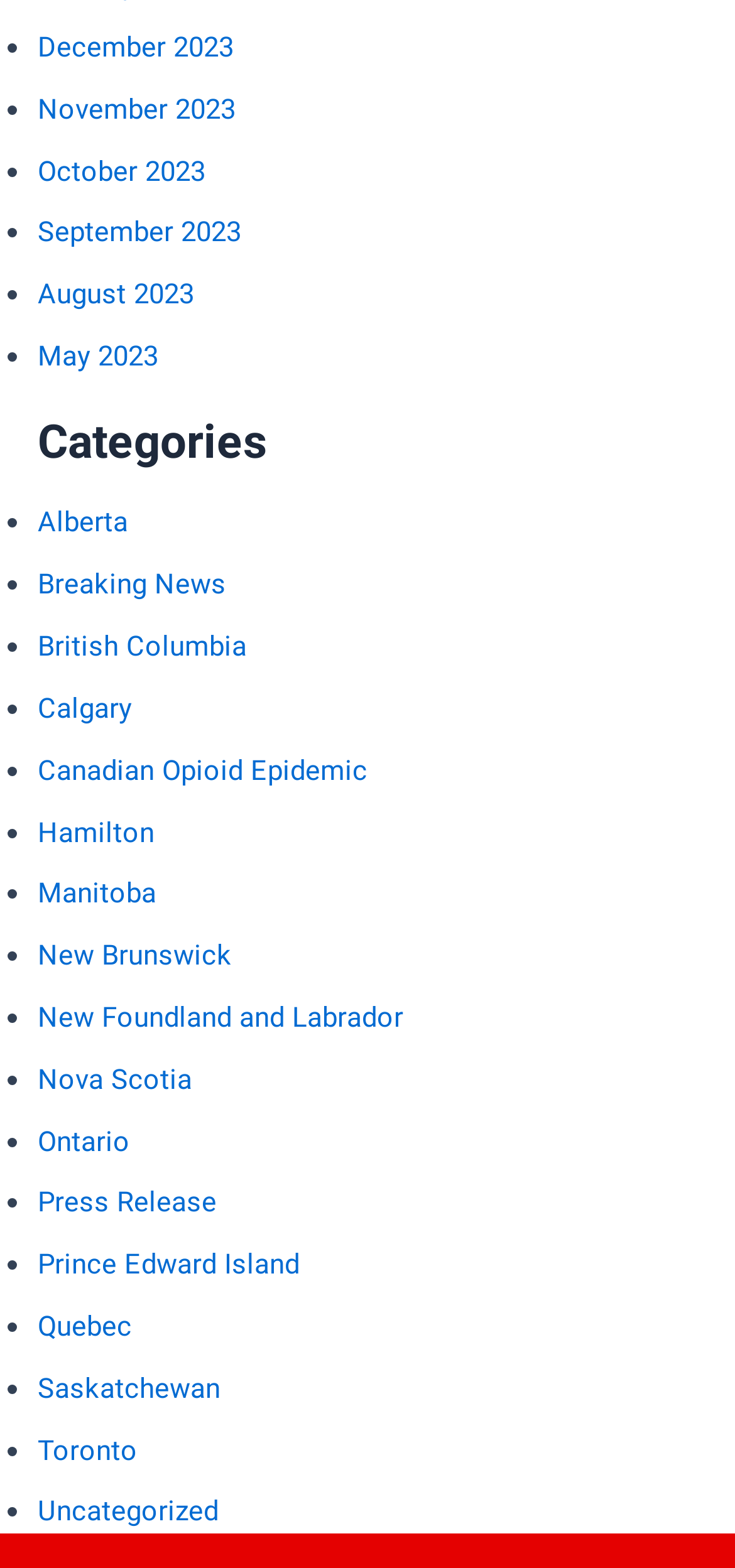Please identify the bounding box coordinates of where to click in order to follow the instruction: "Browse categories".

[0.051, 0.263, 0.949, 0.301]